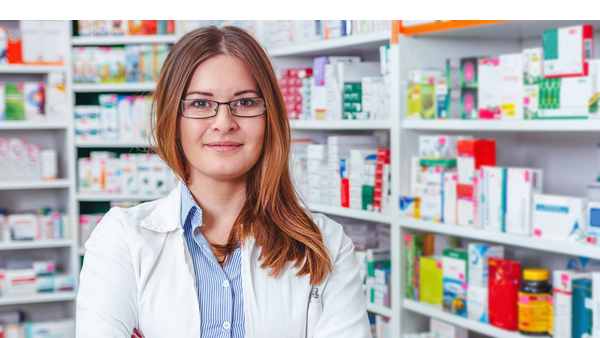What is behind the pharmacy technician?
Look at the image and answer the question with a single word or phrase.

A well-stocked shelf